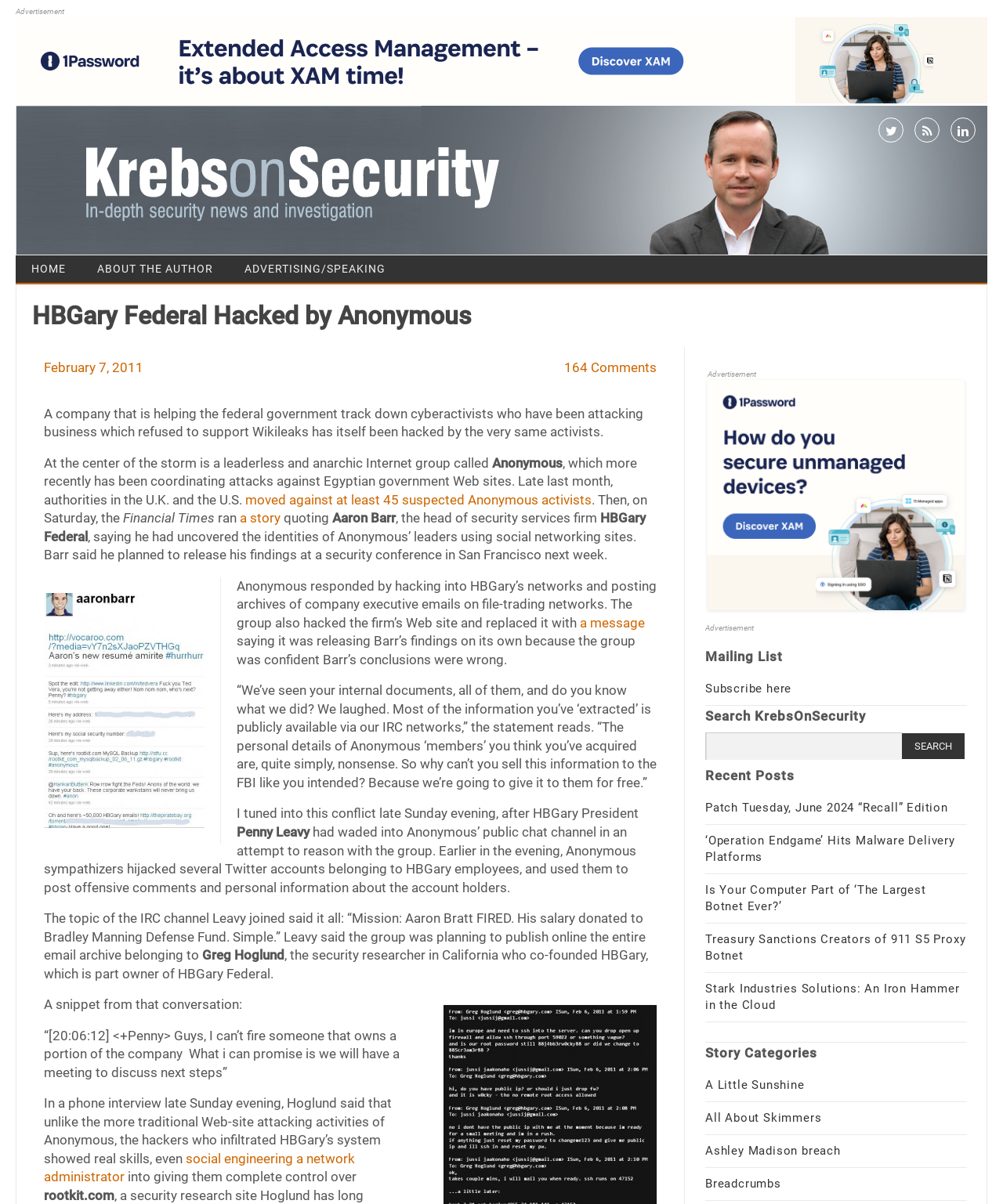Can you give a detailed response to the following question using the information from the image? What is the name of the person who co-founded HBGary?

I found the answer by reading the article and identifying the name of the person who co-founded HBGary. The person is Greg Hoglund, which is mentioned in the sentence 'The security researcher in California who co-founded HBGary, which is part owner of HBGary Federal.'